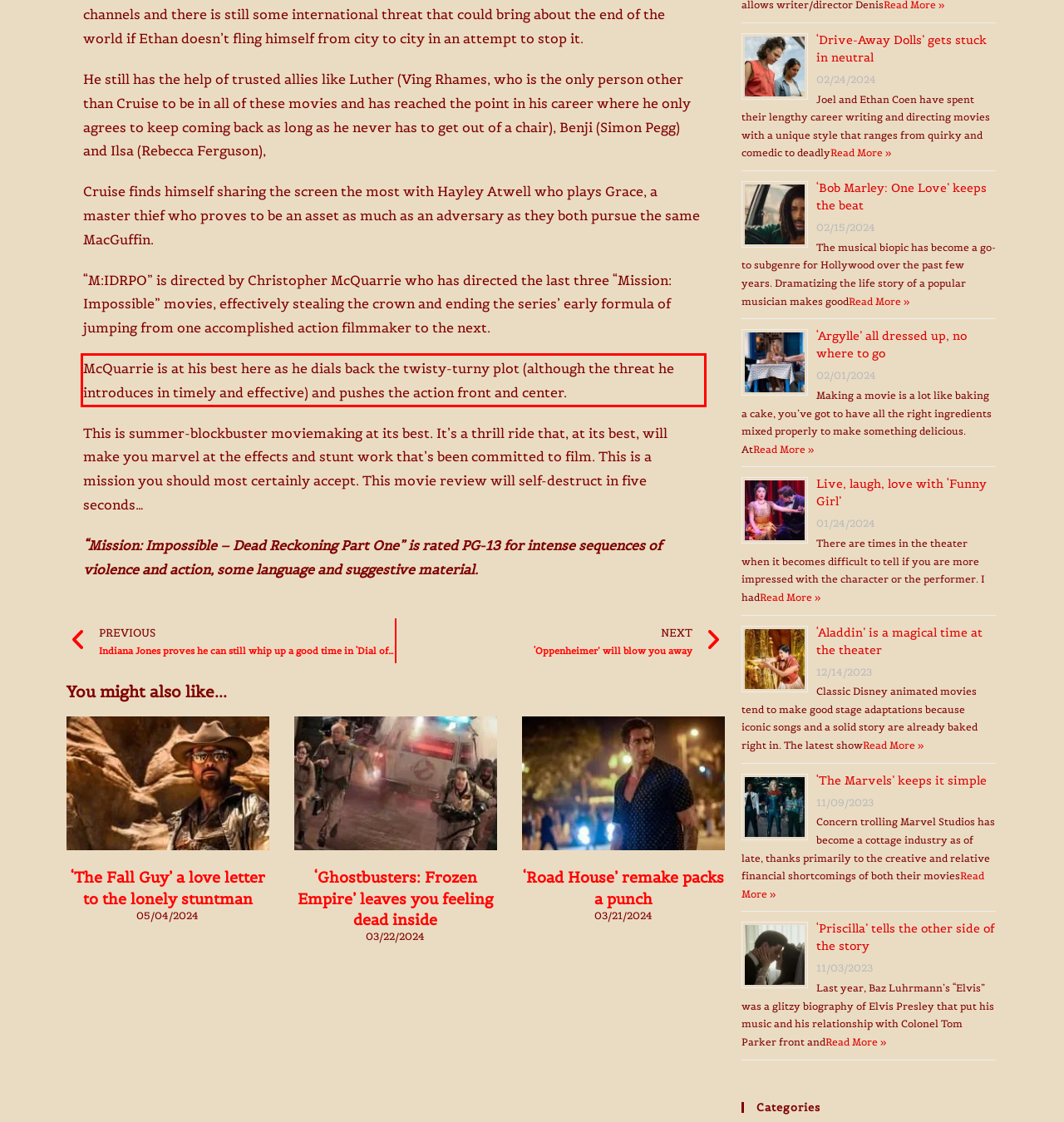Using the provided screenshot of a webpage, recognize the text inside the red rectangle bounding box by performing OCR.

McQuarrie is at his best here as he dials back the twisty-turny plot (although the threat he introduces in timely and effective) and pushes the action front and center.